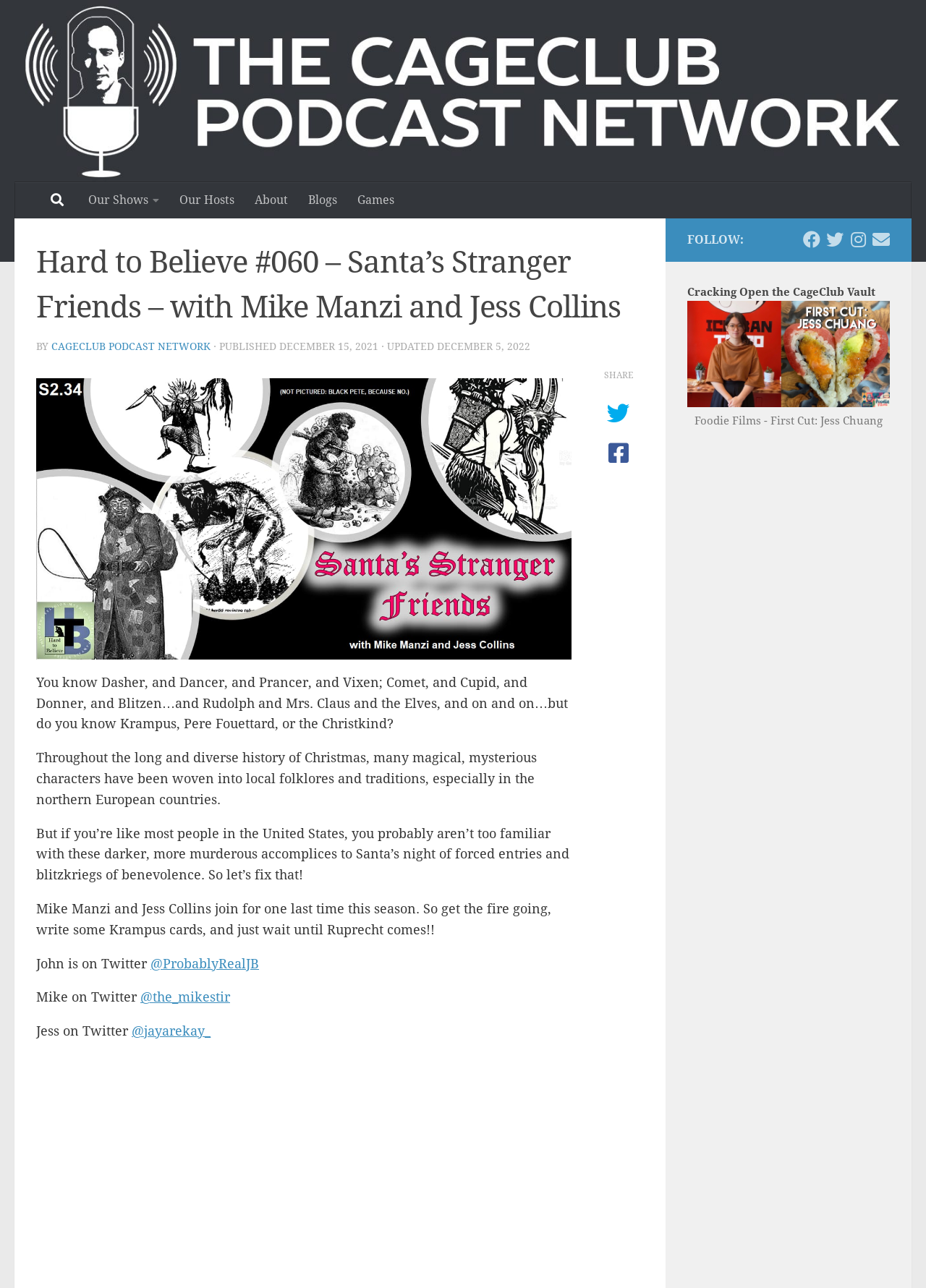Detail the various sections and features of the webpage.

This webpage is about a podcast episode titled "Hard to Believe #060 – Santa's Stranger Friends" with hosts Mike Manzi and Jess Collins. At the top, there is a navigation menu with links to "Skip to content", "Our Shows", "Our Hosts", "About", "Blogs", and "Games". Below the navigation menu, there is a heading with the episode title and a brief description.

On the left side, there is a large image related to the episode, and below it, there are three paragraphs of text that introduce the topic of lesser-known Christmas characters, such as Krampus and Pere Fouettard, and their origins in European folklore. The text also mentions that the hosts will discuss these characters in the episode.

To the right of the image, there are several links and buttons, including a "SHARE" button and links to share the episode on social media platforms. There are also links to the hosts' Twitter profiles and a link to follow the podcast network on Facebook, Twitter, and Instagram.

At the bottom of the page, there is a section titled "Cracking Open the CageClub Vault" with a link to another episode and an image related to that episode. There is also a link to a "Foodie Films" episode with a brief description.